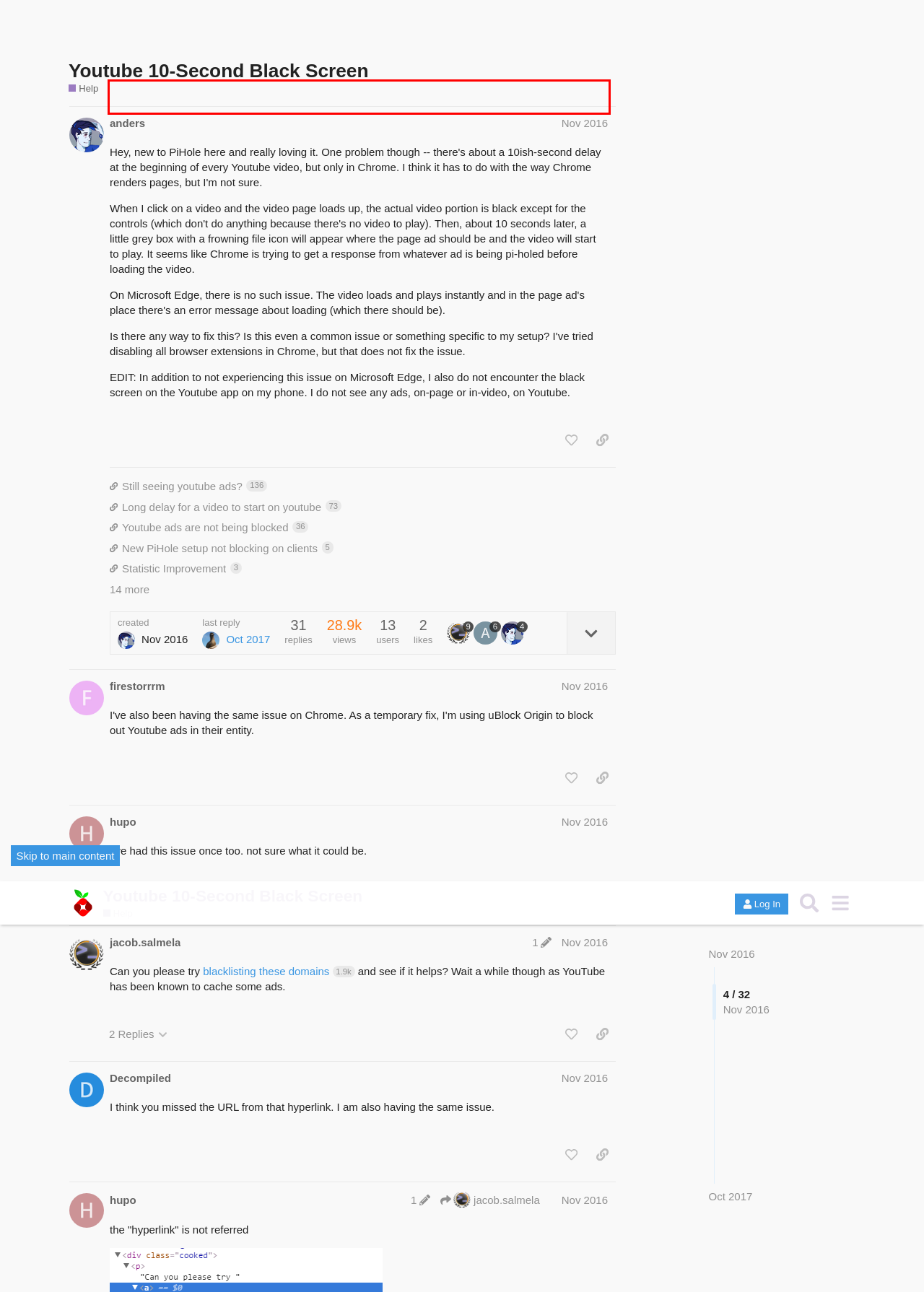Within the screenshot of the webpage, locate the red bounding box and use OCR to identify and provide the text content inside it.

Can you please try blacklisting these domains 1.9k and see if it helps? Wait a while though as YouTube has been known to cache some ads.